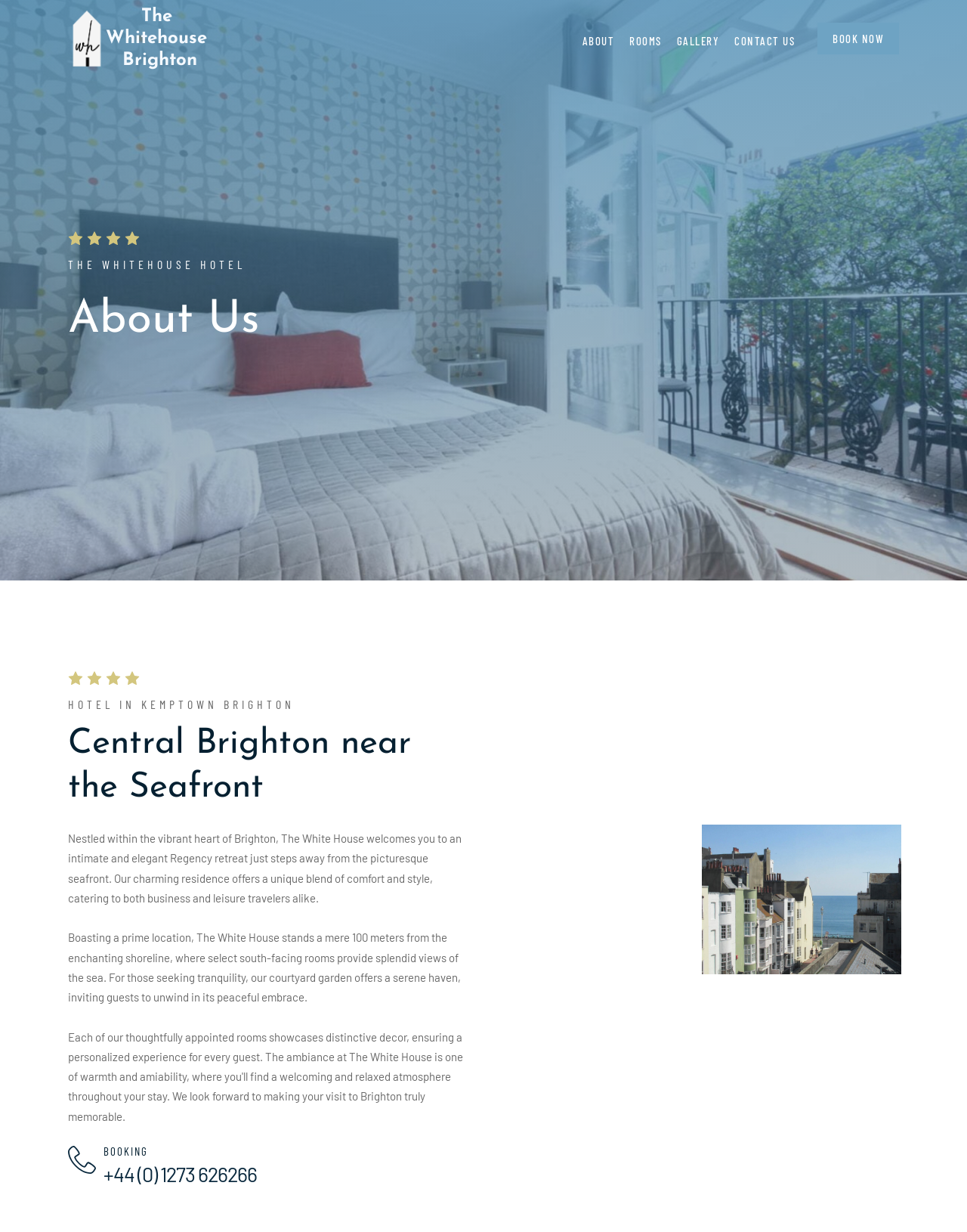How many stars does the hotel have?
Please analyze the image and answer the question with as much detail as possible.

The hotel has 5 stars, which can be seen as a group of 5 'star' icons in the SvgRoot elements with IDs 306, 307, 308, 309, and 403.